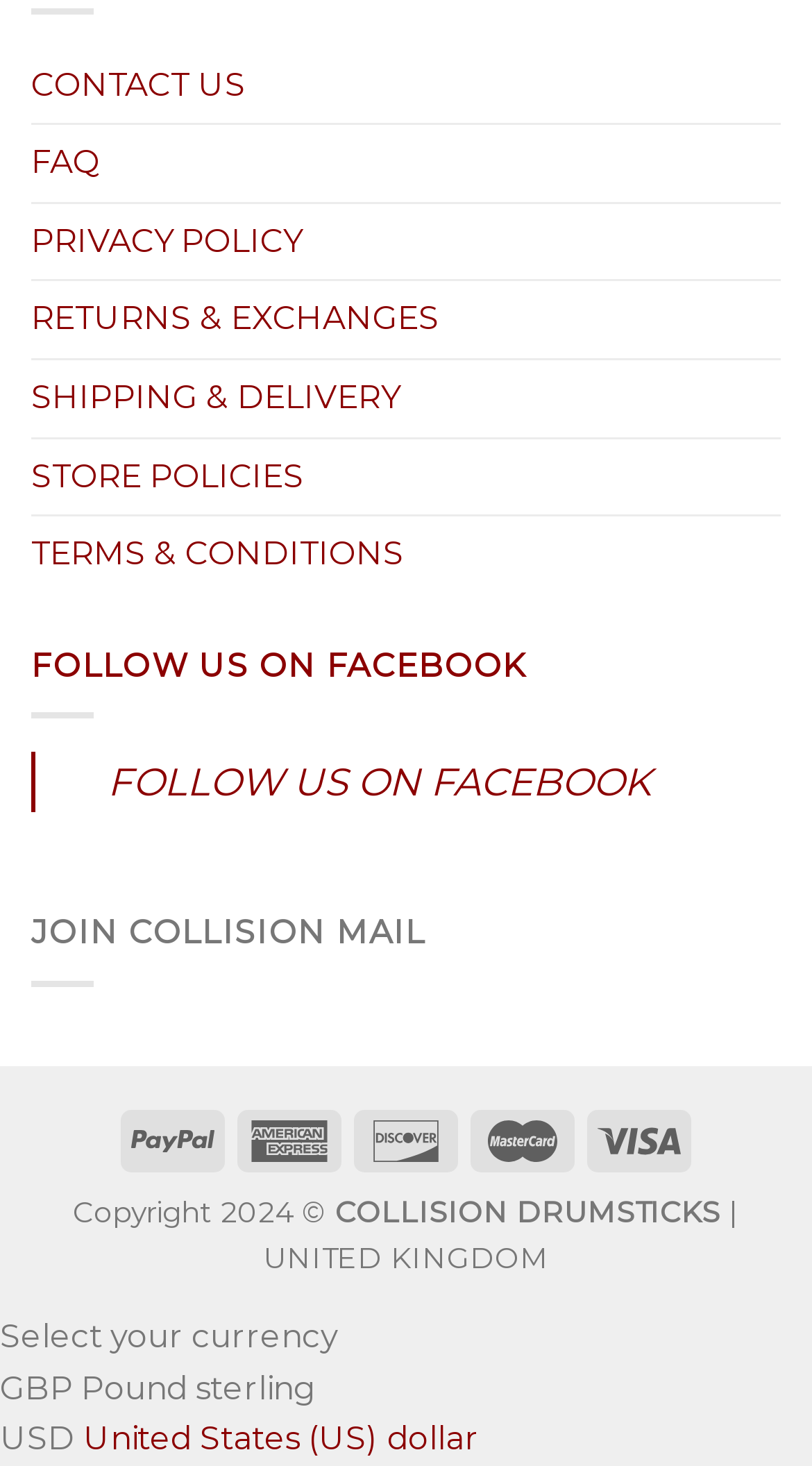Please look at the image and answer the question with a detailed explanation: What are the available currencies?

I looked at the dropdown menu at the bottom of the webpage and found two currency options, 'GBP' with the description 'Pound sterling' and 'USD' with the description 'United States (US) dollar'.